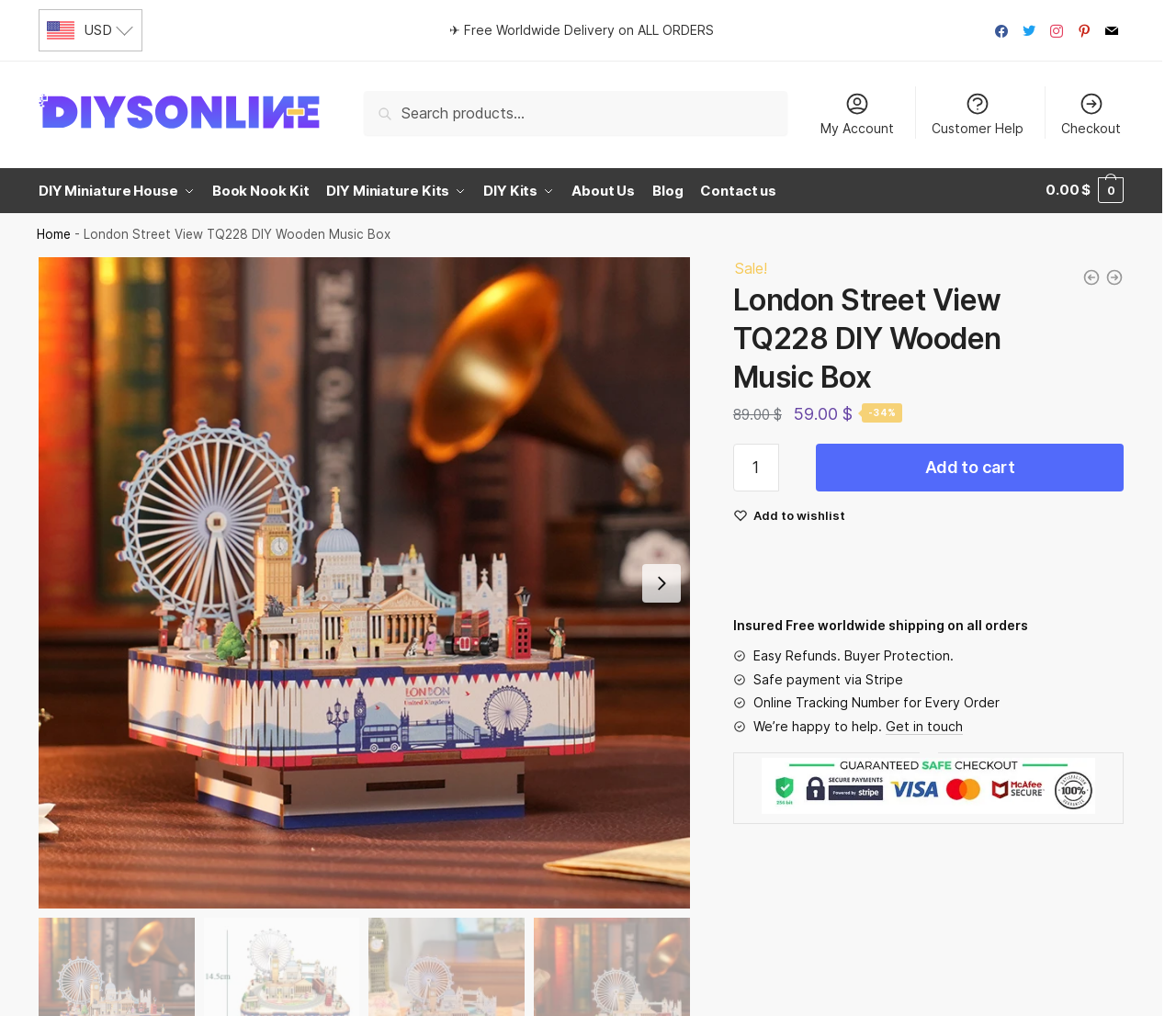Craft a detailed narrative of the webpage's structure and content.

This webpage is about a DIY wooden music box product, specifically the London Street View TQ228 model. At the top left corner, there is a flag icon with "USD" written next to it, indicating the currency used on the website. Below it, there is a notification about free worldwide delivery on all orders. 

On the top right corner, there are social media links to Facebook, Twitter, Instagram, Pinterest, and mail. Next to these links, there is a search bar with a "Search" button. 

The website's logo, "Diysonline", is located on the top left, with a navigation menu below it. The menu has links to "DIY Miniature House", "Book Nook Kit", "DIY Miniature Kits", "DIY Kits", "About Us", "Blog", and "Contact us". 

On the right side of the navigation menu, there is a secondary navigation menu with links to "My Account", "Customer Help", and "Checkout". Each of these links has a small icon next to it.

Below the navigation menus, there is a breadcrumb navigation showing the current page's location, with links to "Home" and the product's name, "London Street View TQ228 DIY Wooden Music Box". 

The product's information is displayed prominently on the page, with a large image of the music box model. The product's name is written in a heading, and there is a "Sale!" notification next to it. The product's price is displayed, with a discount percentage and a call-to-action button to "Add to cart". 

There are also links to add the product to a wishlist and to get in touch with the seller. Additionally, there are several paragraphs of text describing the product's features, including insured free worldwide shipping, easy refunds, buyer protection, safe payment, and online tracking.